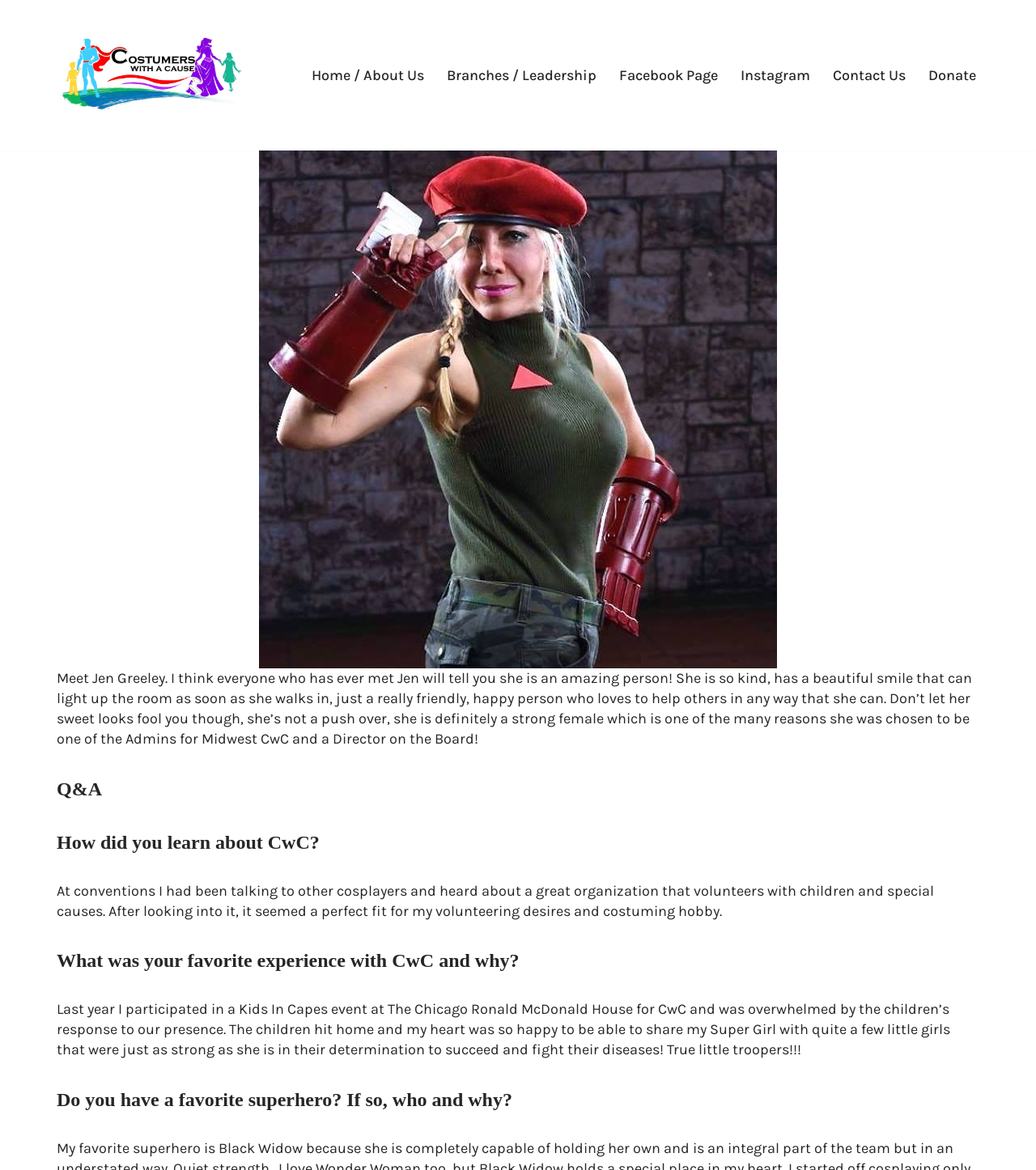Please determine the bounding box coordinates of the clickable area required to carry out the following instruction: "Check the 'Donate' option". The coordinates must be four float numbers between 0 and 1, represented as [left, top, right, bottom].

[0.896, 0.054, 0.942, 0.075]